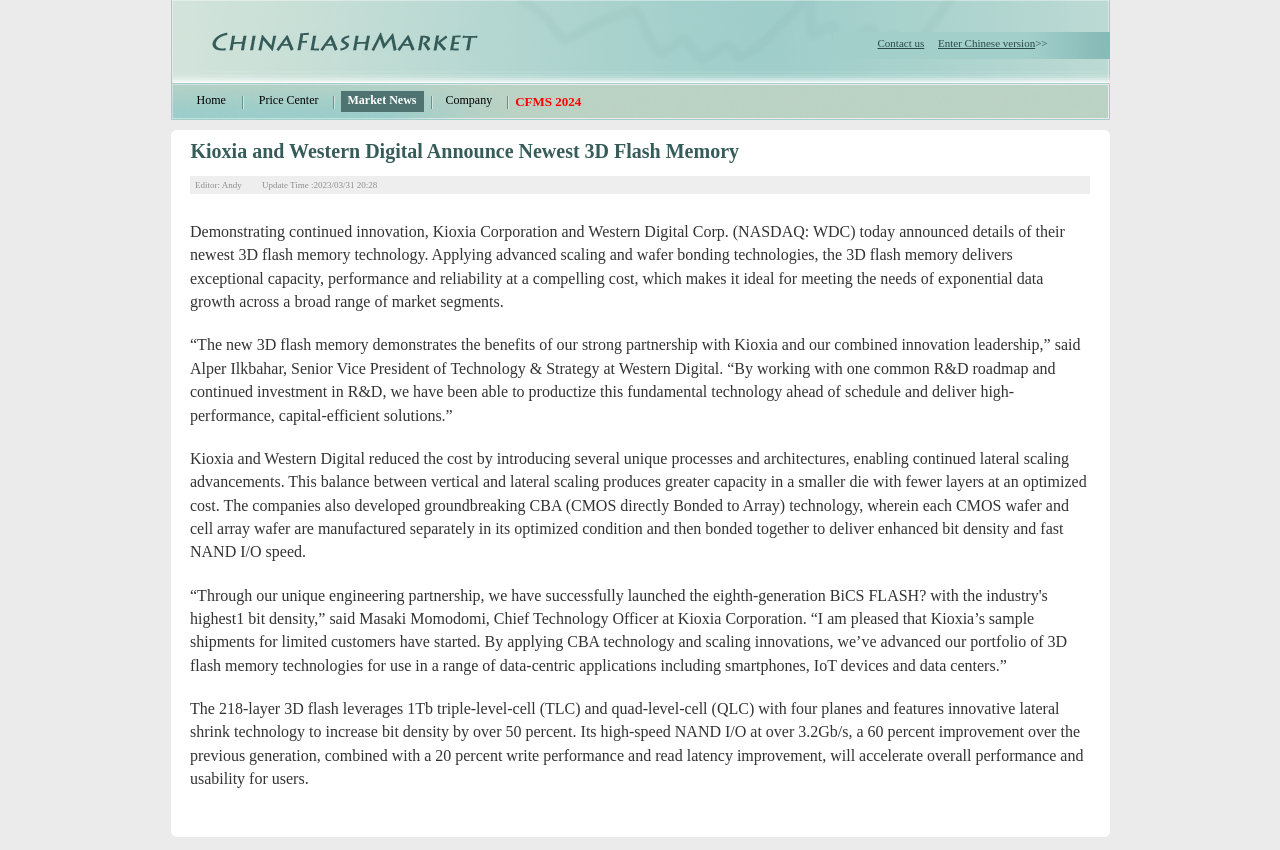Give a concise answer of one word or phrase to the question: 
What is the company announcing?

New 3D flash memory technology